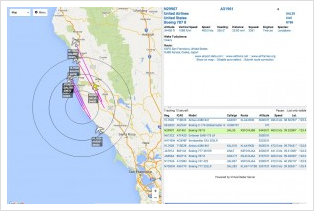Refer to the image and offer a detailed explanation in response to the question: What do the circular radar coverage ranges likely illustrate?

The circular radar coverage ranges surrounding the markers indicating aircraft positions on the map likely illustrate the reach of the ADS-B signals, which are used to track the aircraft and provide real-time data on their movements.